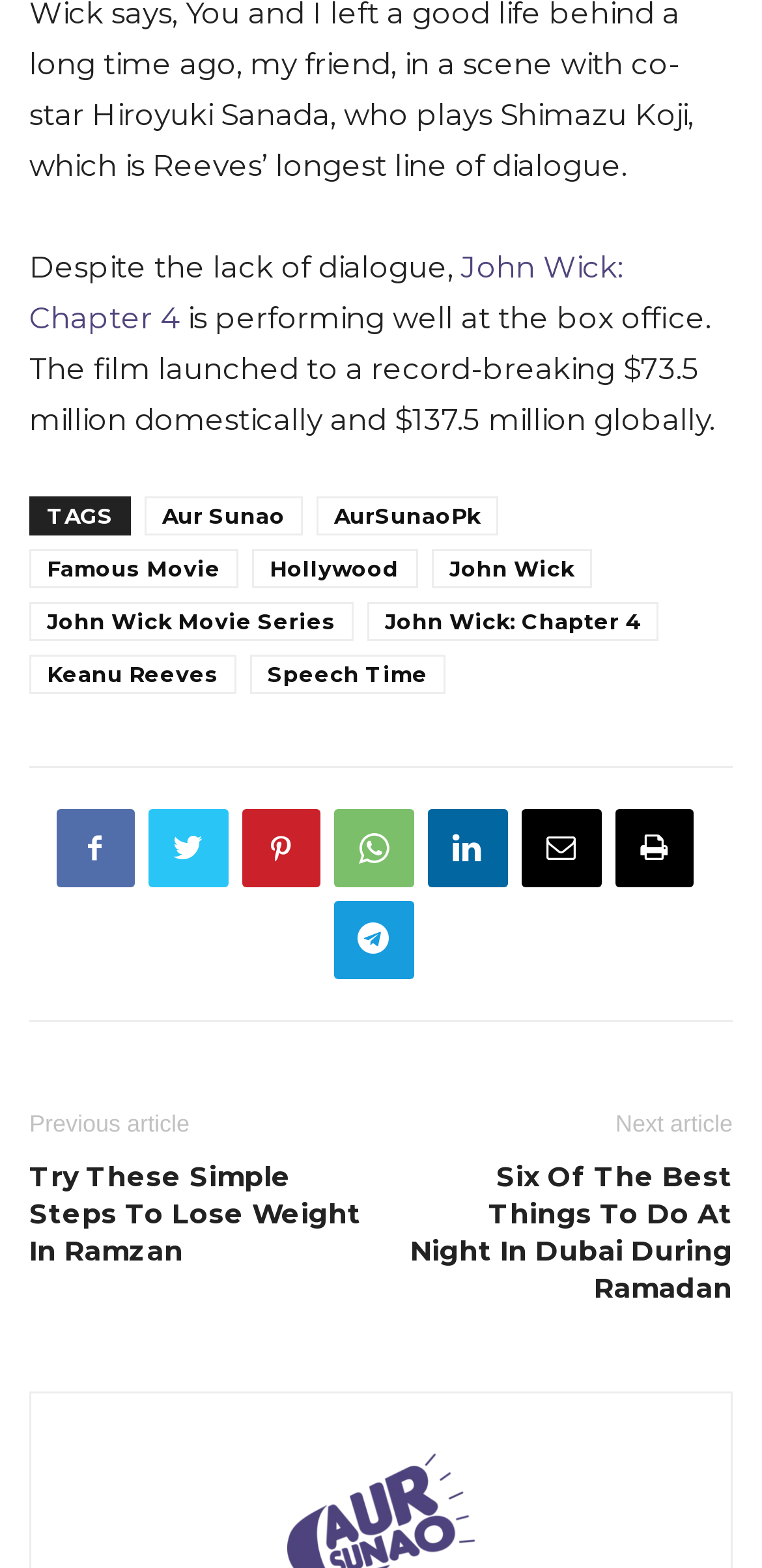What is the title of the article?
Please craft a detailed and exhaustive response to the question.

The title of the article can be found in the link element with the text 'John Wick: Chapter 4' which is located at the top of the webpage, indicating that the article is about the movie John Wick: Chapter 4.